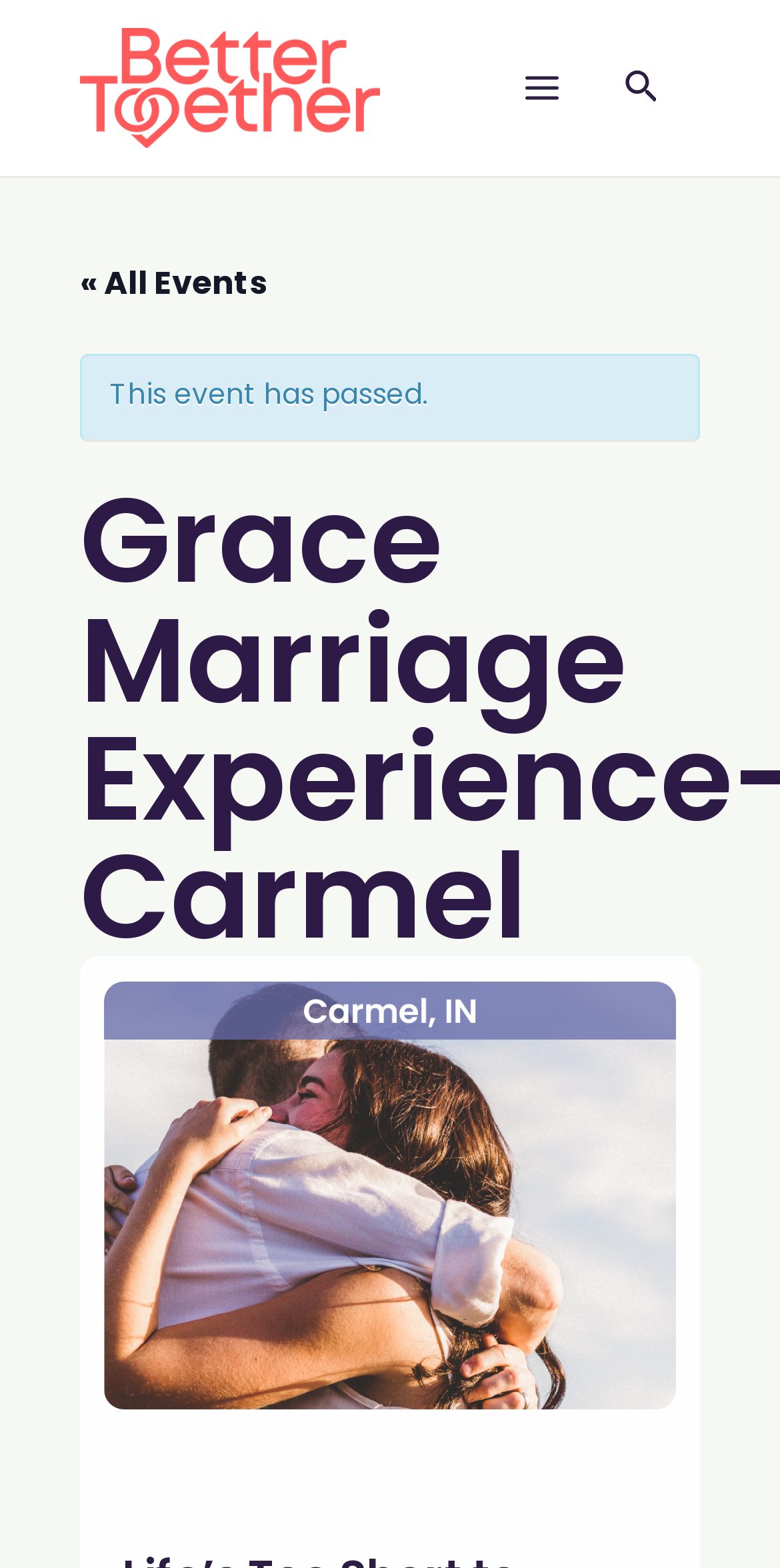Please analyze the image and provide a thorough answer to the question:
What is the event status?

The event status is indicated by the static text 'This event has passed.' which is located at a bounding box coordinate of [0.141, 0.239, 0.549, 0.264].